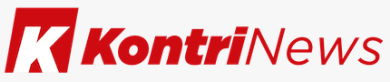Using the image as a reference, answer the following question in as much detail as possible:
What type of approach does the logo suggest?

The caption describes the logo's design as straightforward yet impactful, suggesting a modern and accessible approach to journalism, implying that the news outlet aims to provide news in a clear and easy-to-understand manner.